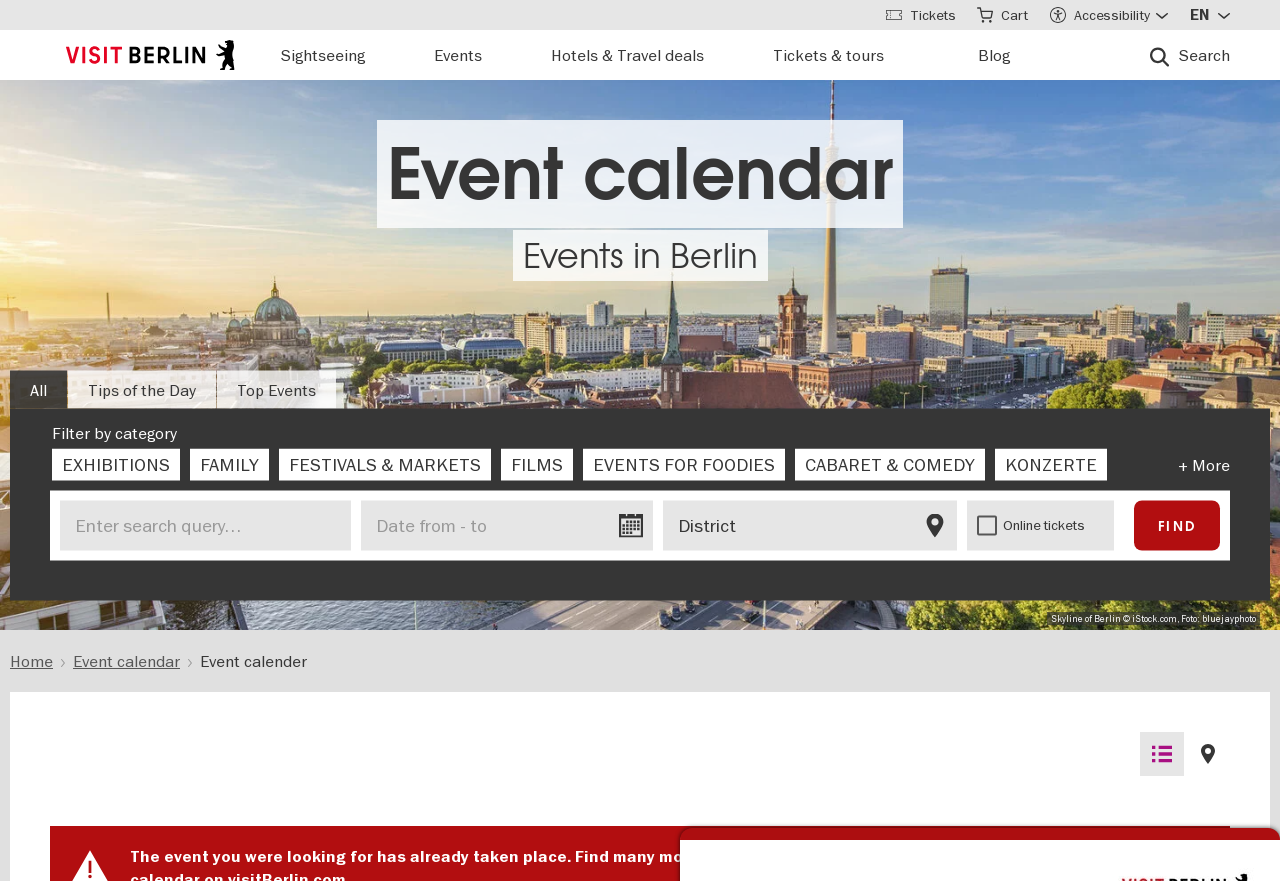Point out the bounding box coordinates of the section to click in order to follow this instruction: "Filter events by exhibitions".

[0.041, 0.509, 0.141, 0.545]